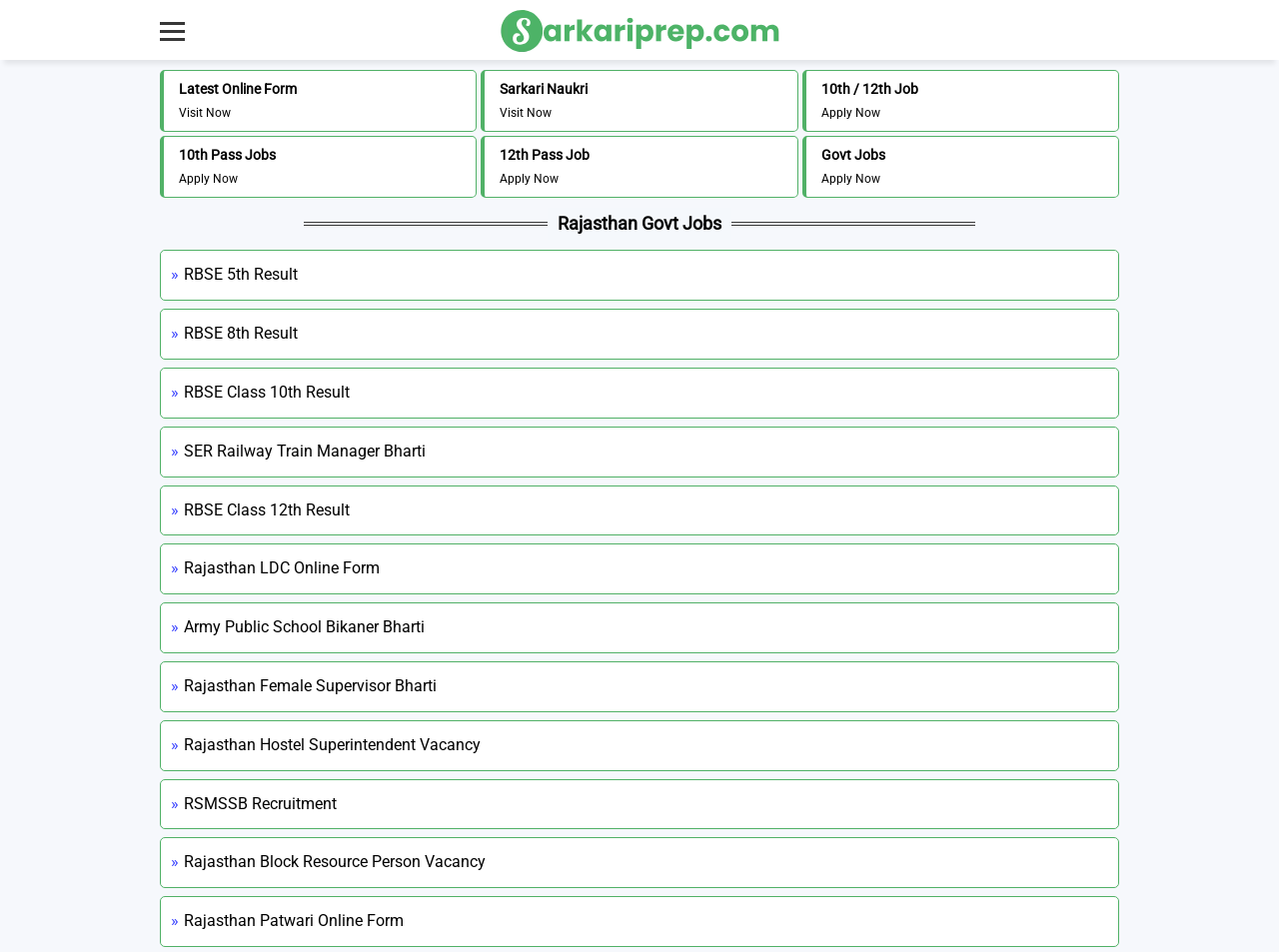Respond to the question below with a single word or phrase: How many links are available on the webpage?

More than 10